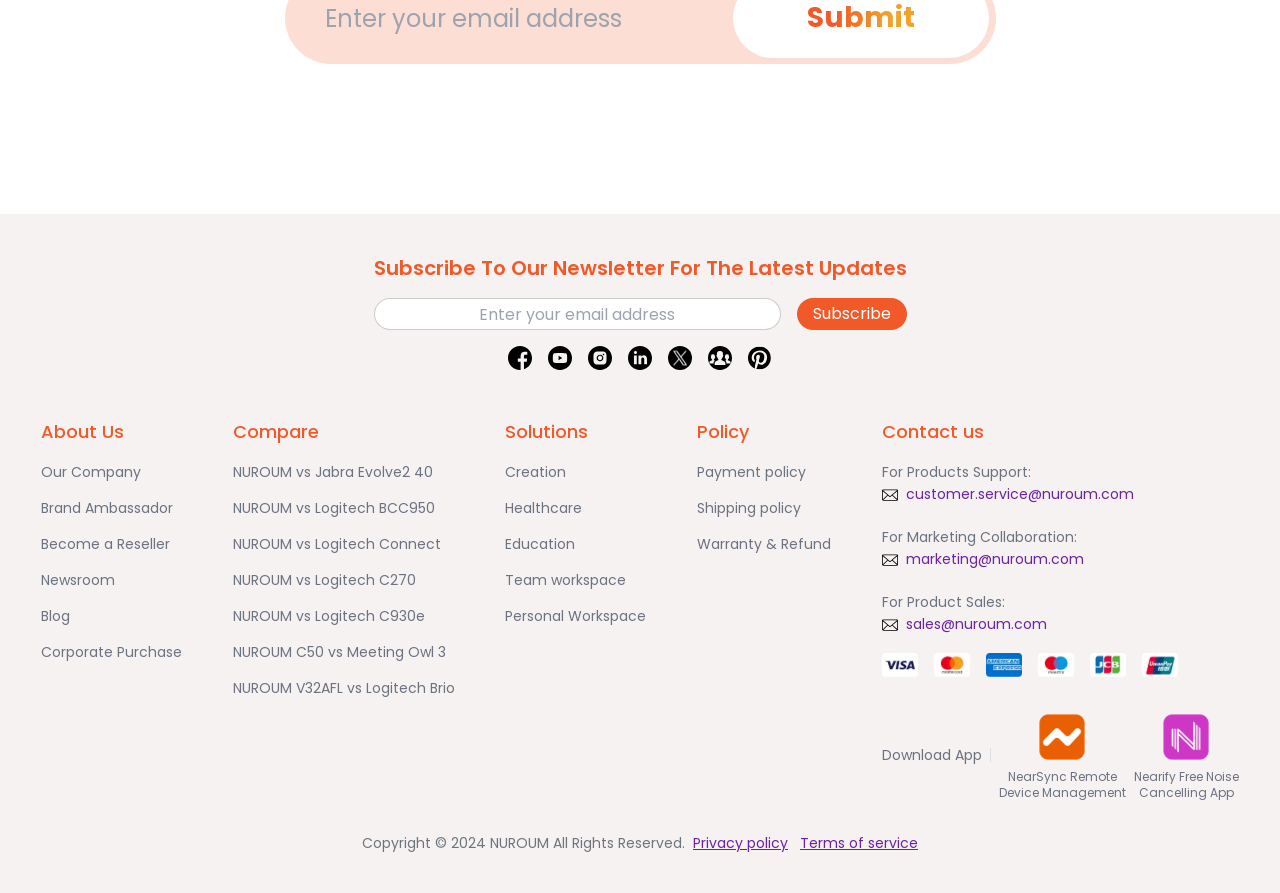Please provide a comprehensive response to the question based on the details in the image: How many categories are there under 'Solutions'?

I looked at the links under the 'Solutions' category and counted the number of links, which are 'Creation', 'Healthcare', 'Education', 'Team workspace', 'Personal Workspace', and found that there are 6 categories in total.